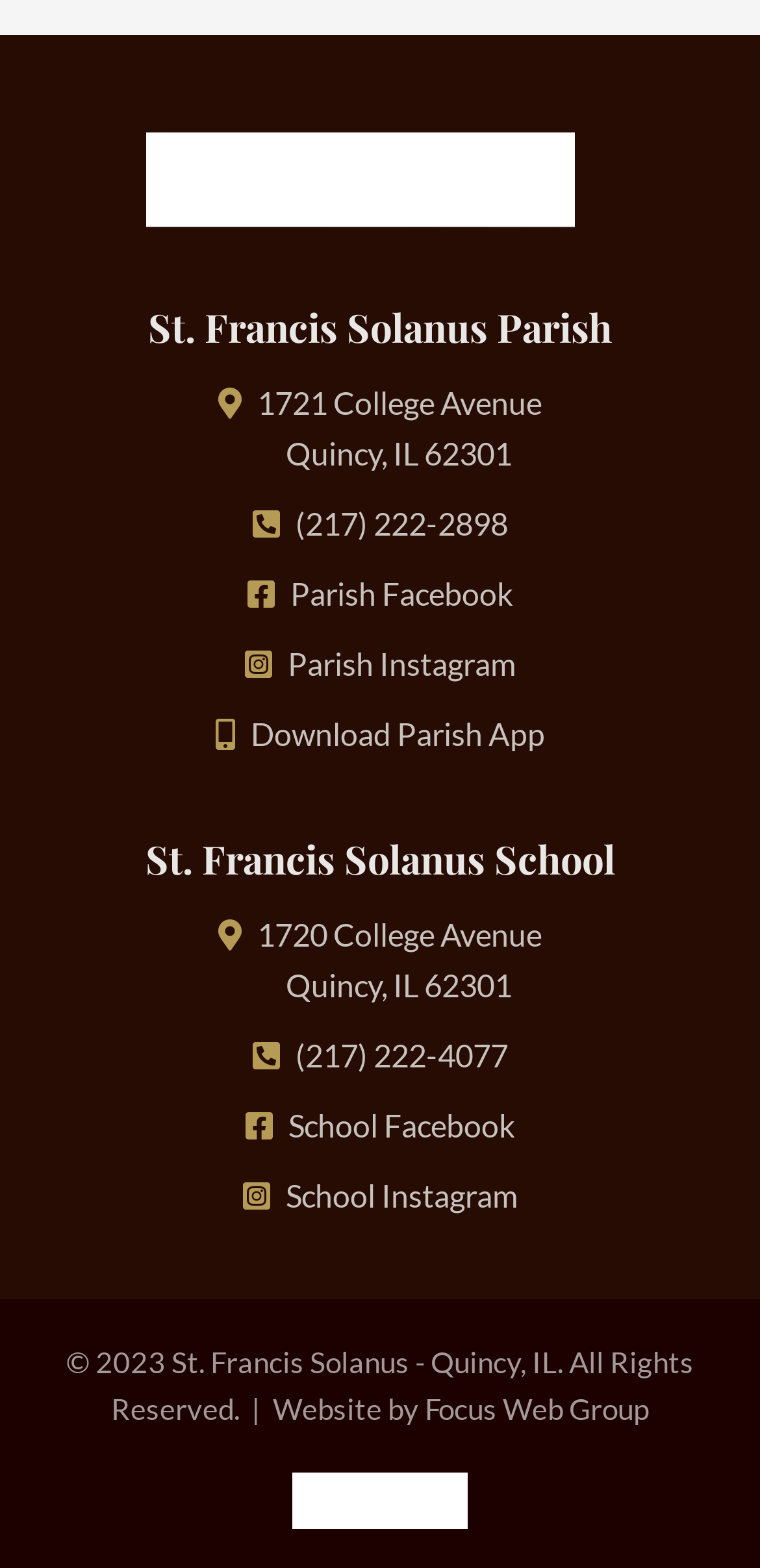Provide the bounding box for the UI element matching this description: "alt="stf-footer-logo-440" title="stf-footer-logo-440"".

[0.192, 0.125, 0.756, 0.149]